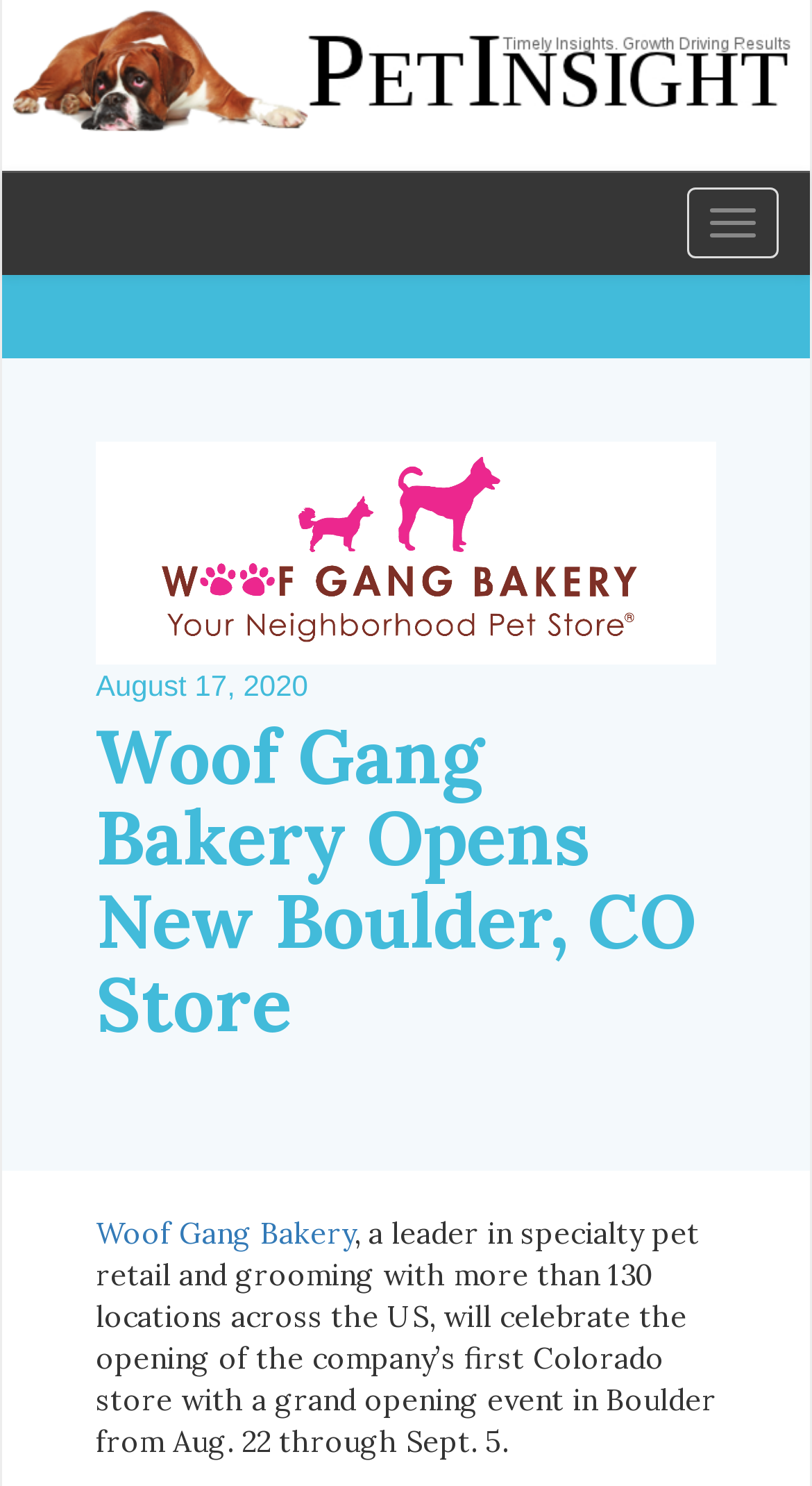What is the date of the grand opening event?
Give a detailed response to the question by analyzing the screenshot.

I found this information in the text that mentions 'a grand opening event in Boulder from Aug. 22 through Sept. 5'.